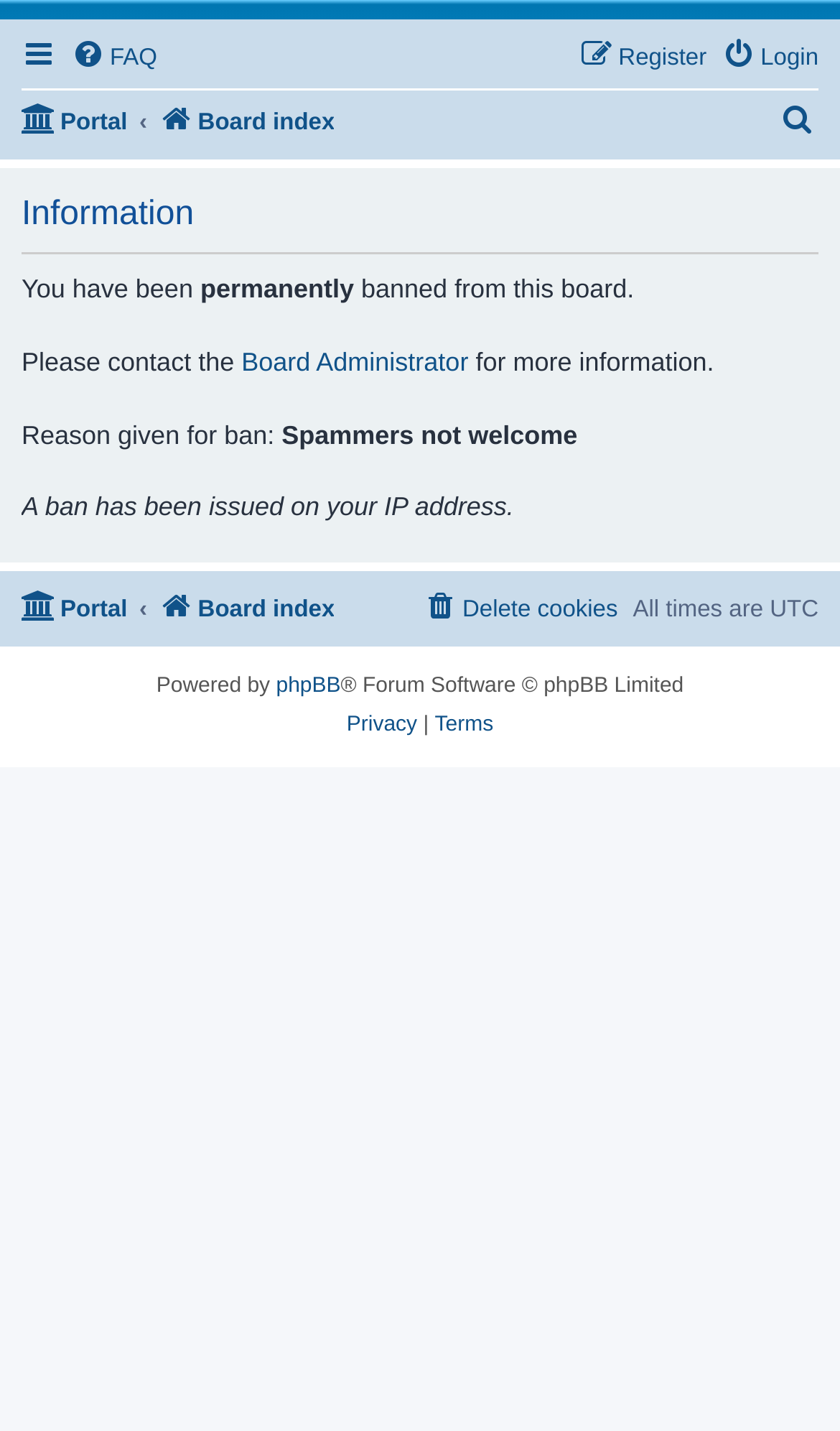Please locate the bounding box coordinates of the element that needs to be clicked to achieve the following instruction: "Contact the Board Administrator". The coordinates should be four float numbers between 0 and 1, i.e., [left, top, right, bottom].

[0.287, 0.241, 0.558, 0.266]